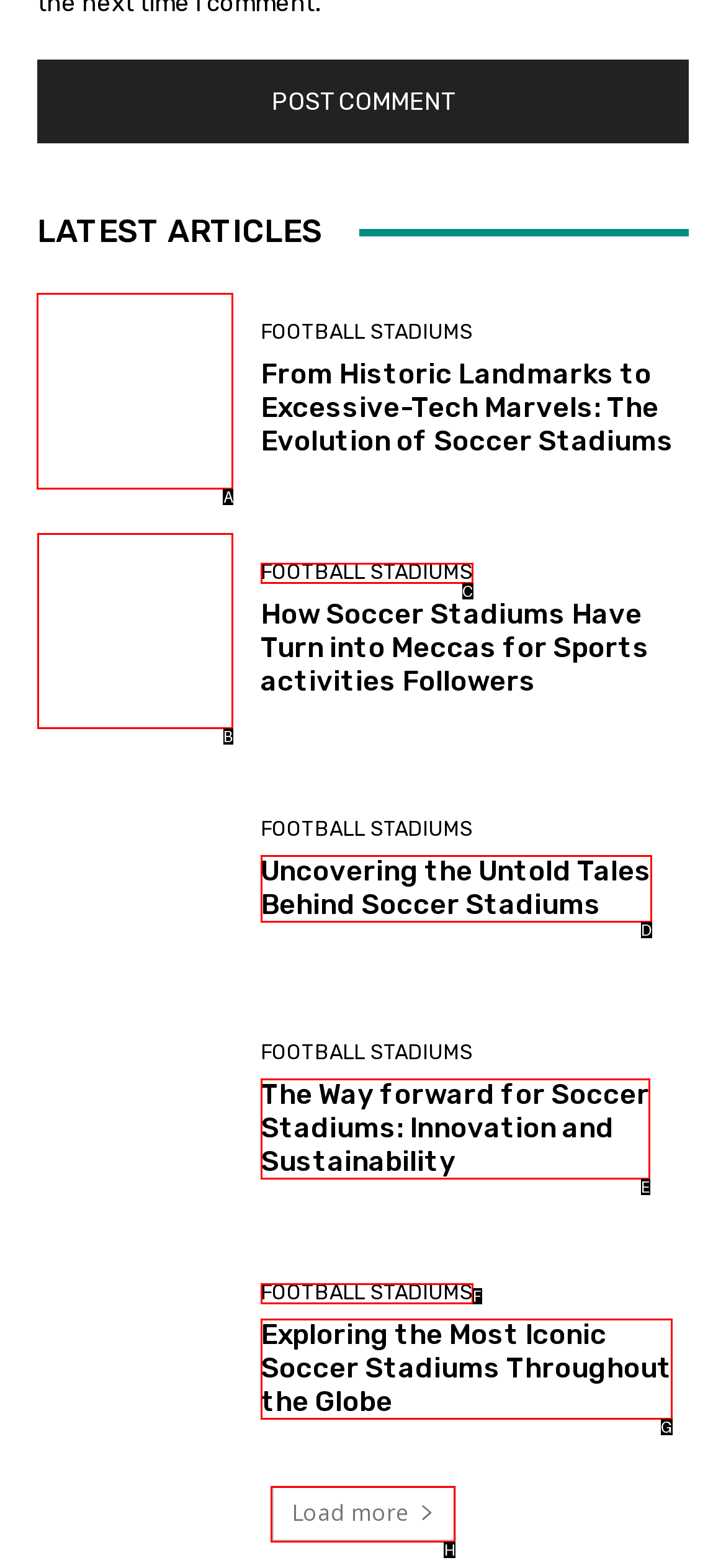Determine which option should be clicked to carry out this task: Read the article 'From Historic Landmarks to Excessive-Tech Marvels: The Evolution of Soccer Stadiums'
State the letter of the correct choice from the provided options.

A